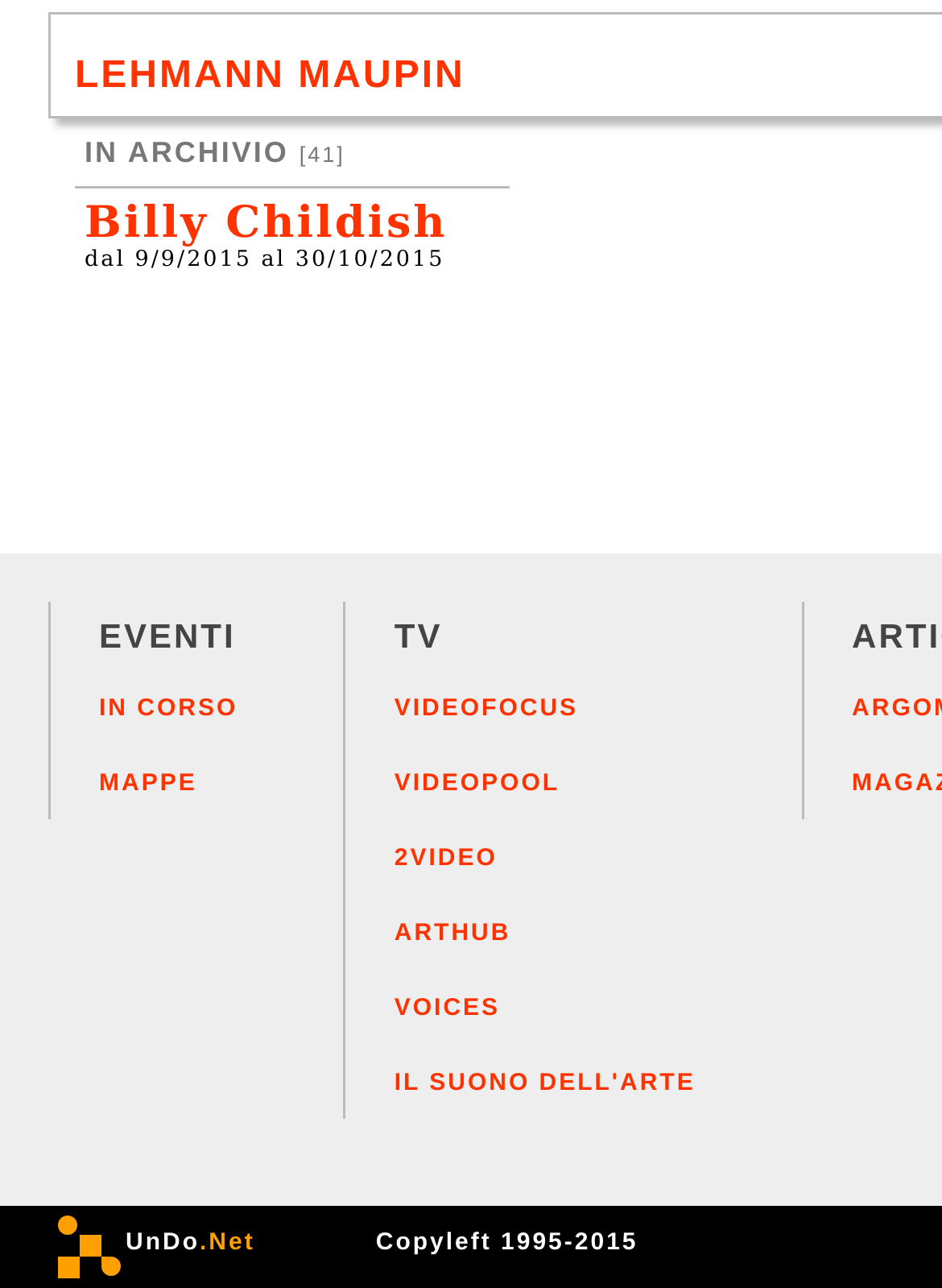Identify the bounding box coordinates for the element you need to click to achieve the following task: "go to Billy Childish". Provide the bounding box coordinates as four float numbers between 0 and 1, in the form [left, top, right, bottom].

[0.09, 0.155, 0.475, 0.194]